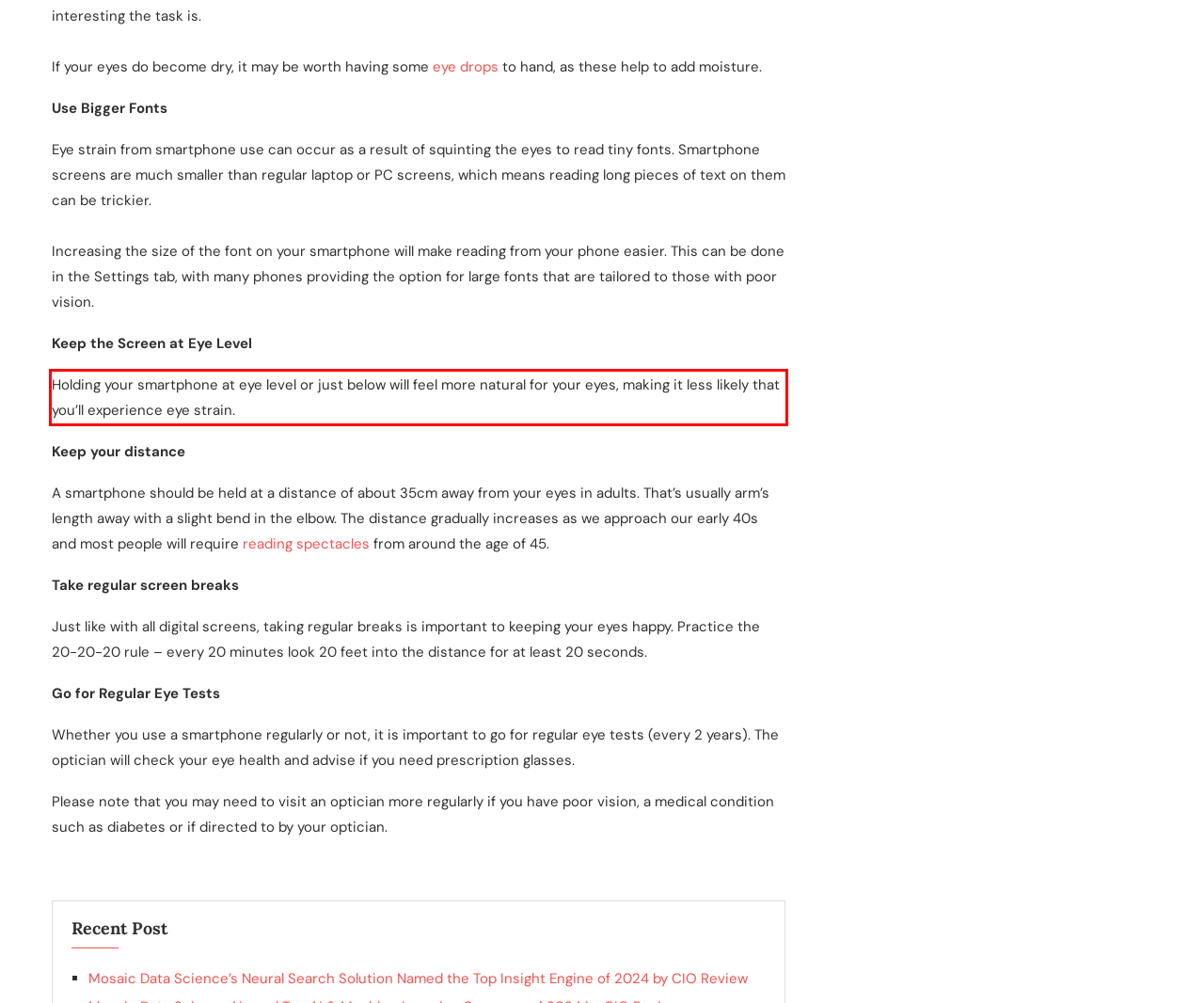Given a screenshot of a webpage with a red bounding box, please identify and retrieve the text inside the red rectangle.

Holding your smartphone at eye level or just below will feel more natural for your eyes, making it less likely that you’ll experience eye strain.